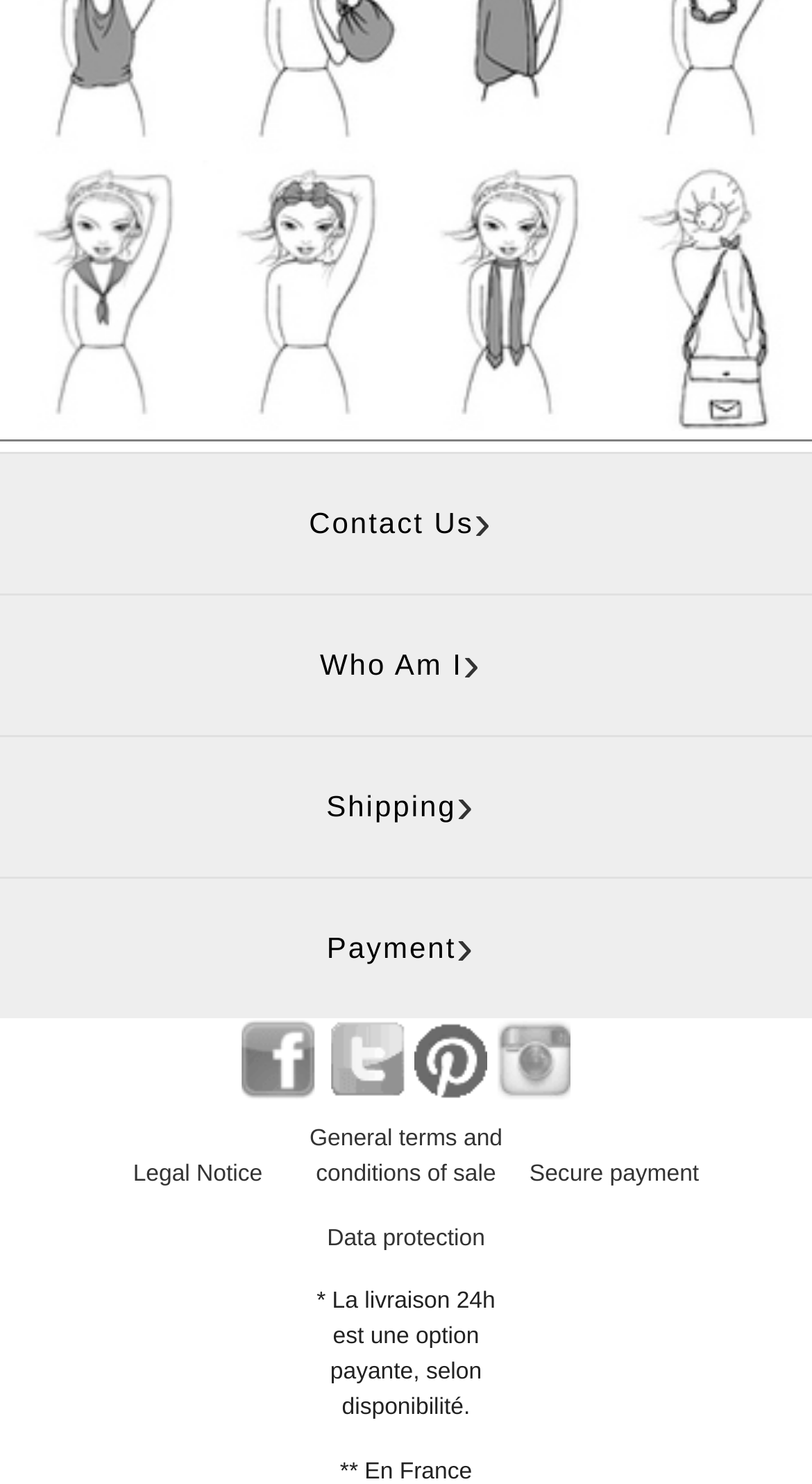Pinpoint the bounding box coordinates of the clickable element needed to complete the instruction: "Check Shipping information". The coordinates should be provided as four float numbers between 0 and 1: [left, top, right, bottom].

[0.389, 0.507, 0.611, 0.581]